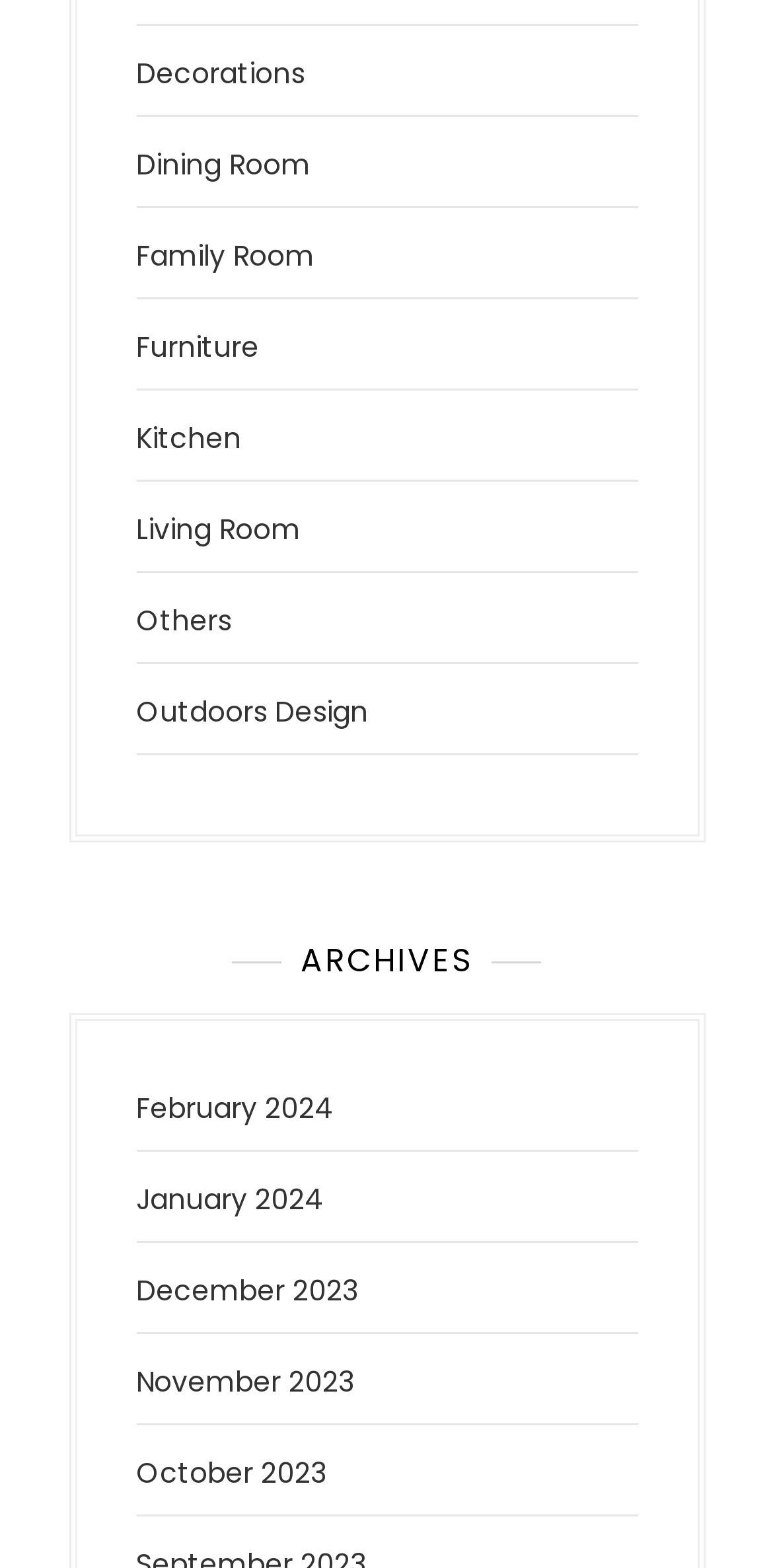Determine the bounding box coordinates for the area that should be clicked to carry out the following instruction: "Browse decorations".

[0.176, 0.034, 0.394, 0.059]